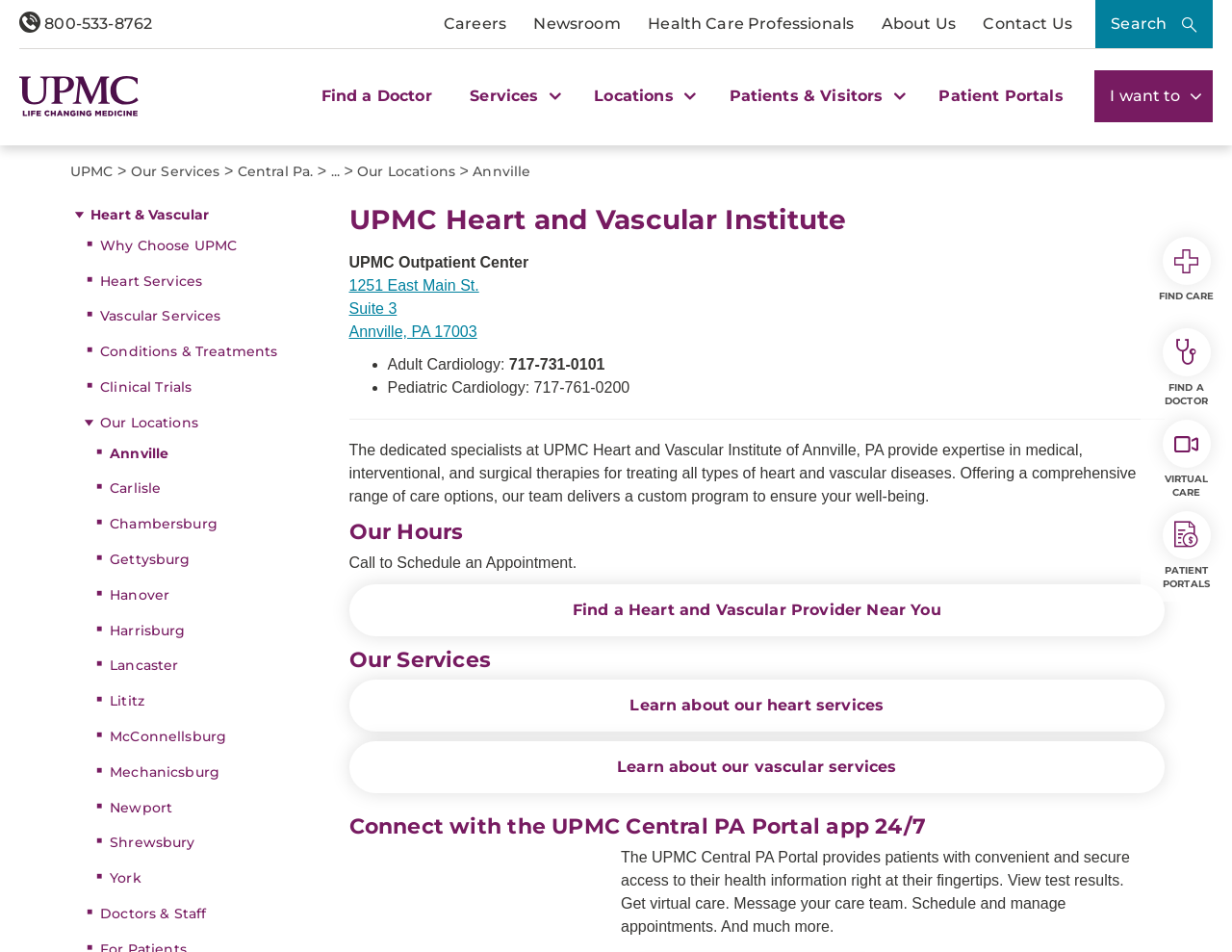Identify the bounding box coordinates of the region that should be clicked to execute the following instruction: "Search for something".

[0.889, 0.0, 0.984, 0.051]